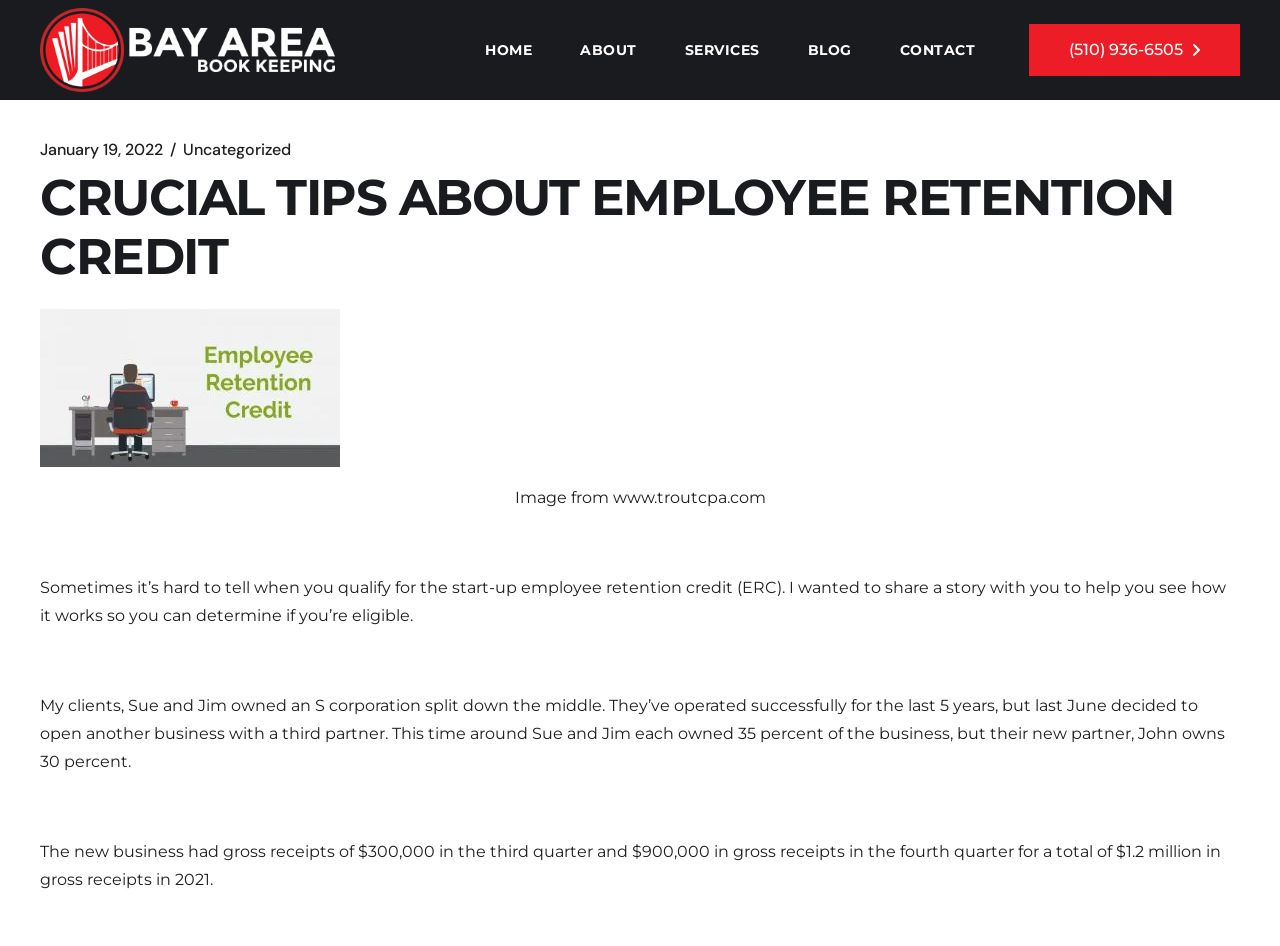What is the main heading of this webpage? Please extract and provide it.

CRUCIAL TIPS ABOUT EMPLOYEE RETENTION CREDIT